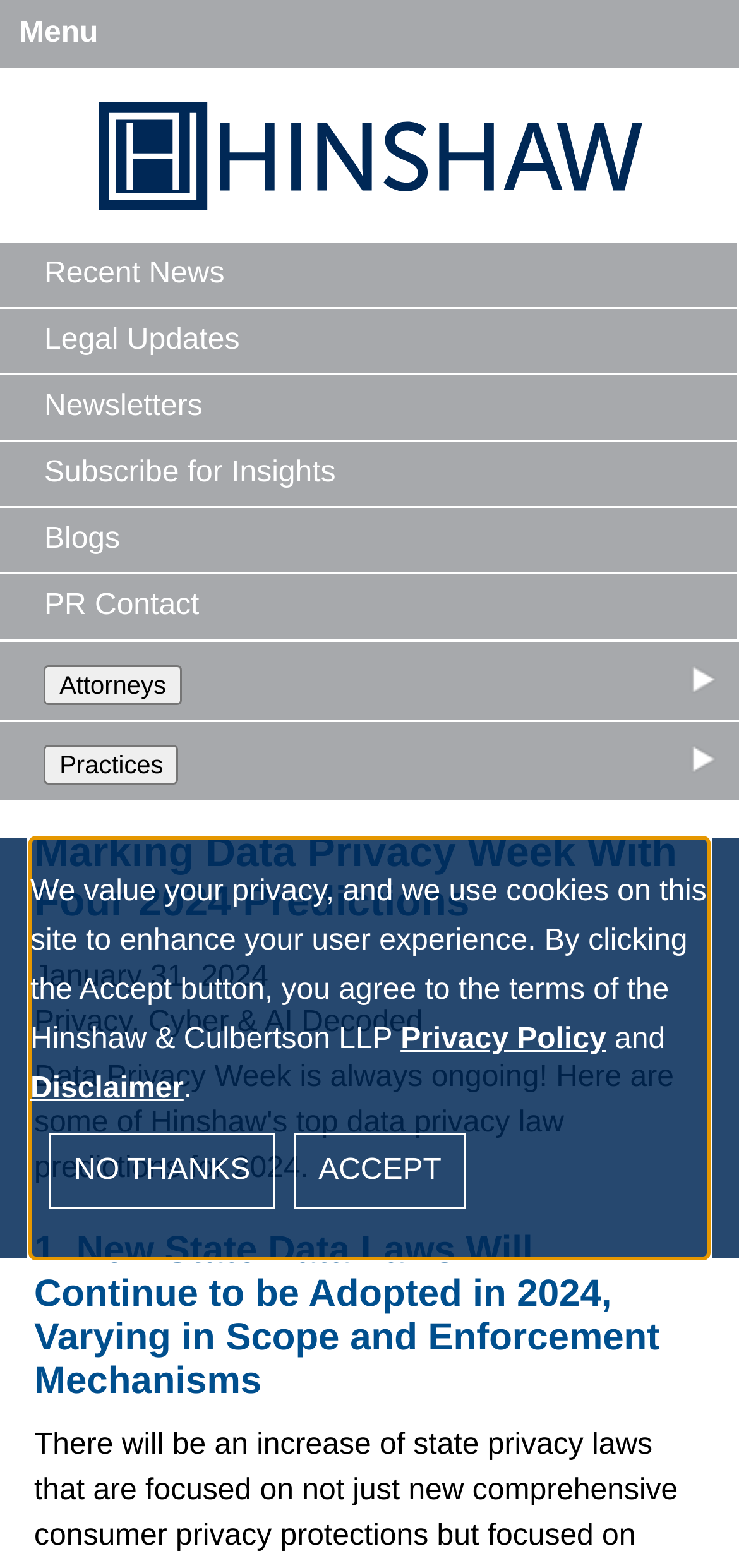Can you find the bounding box coordinates for the element to click on to achieve the instruction: "Click the Hinshaw & Culbertson LLP link"?

[0.0, 0.0, 1.0, 0.135]